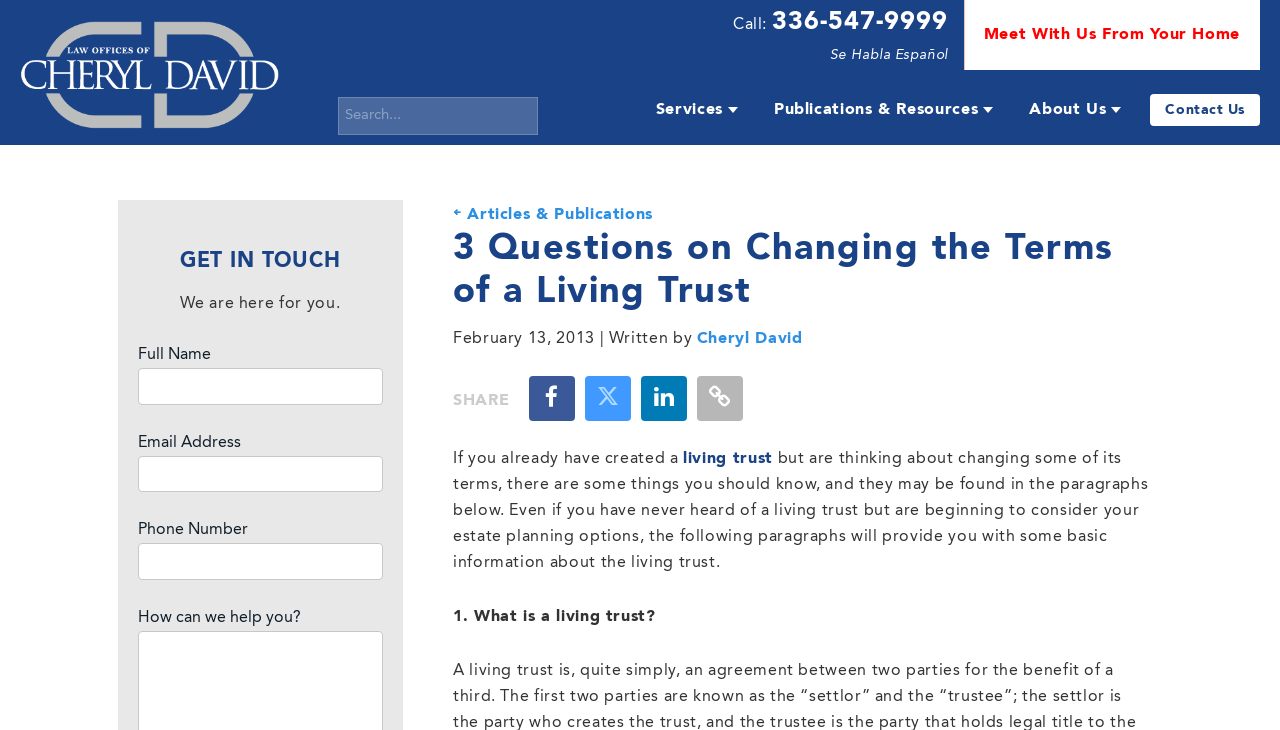Find the bounding box coordinates of the element you need to click on to perform this action: 'Search for something'. The coordinates should be represented by four float values between 0 and 1, in the format [left, top, right, bottom].

[0.264, 0.132, 0.42, 0.185]